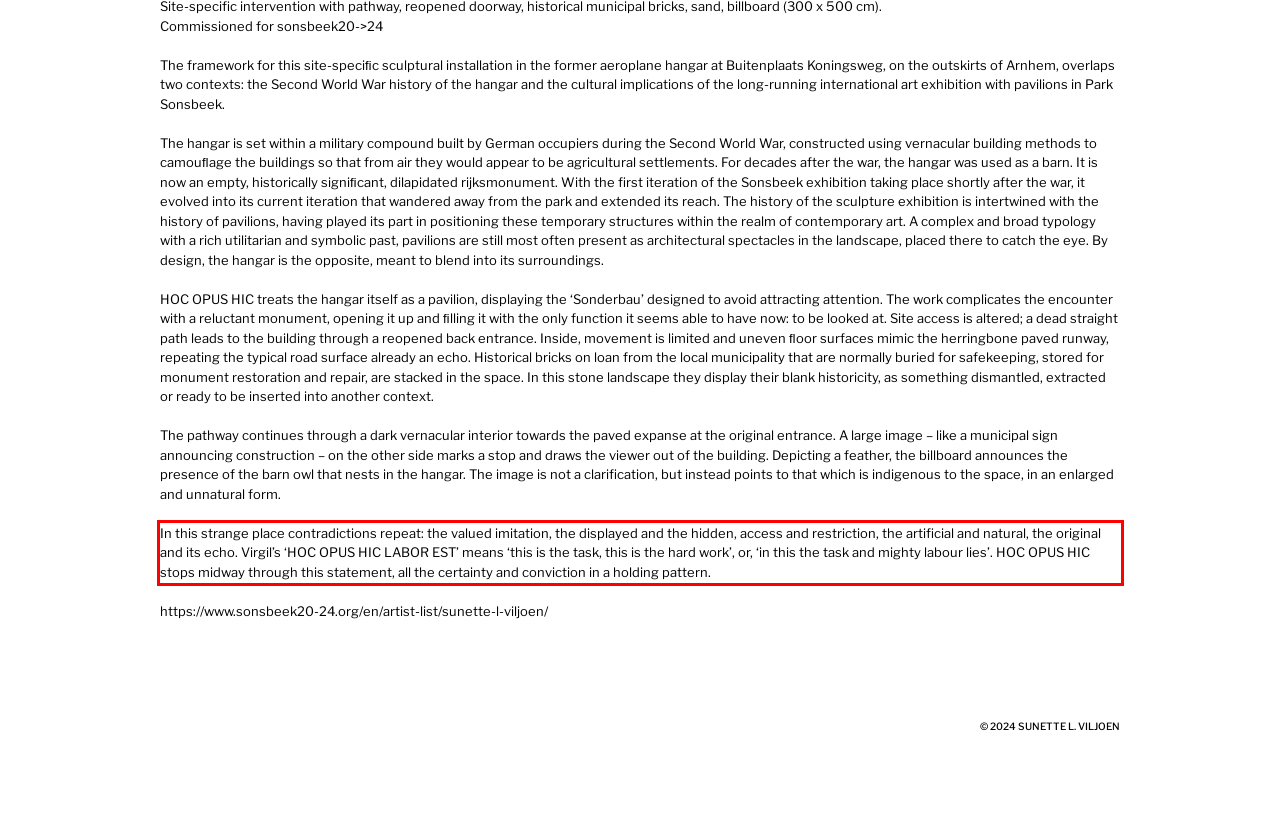Please perform OCR on the UI element surrounded by the red bounding box in the given webpage screenshot and extract its text content.

In this strange place contradictions repeat: the valued imitation, the displayed and the hidden, access and restriction, the artificial and natural, the original and its echo. Virgil’s ‘HOC OPUS HIC LABOR EST’ means ‘this is the task, this is the hard work’, or, ‘in this the task and mighty labour lies’. HOC OPUS HIC stops midway through this statement, all the certainty and conviction in a holding pattern.